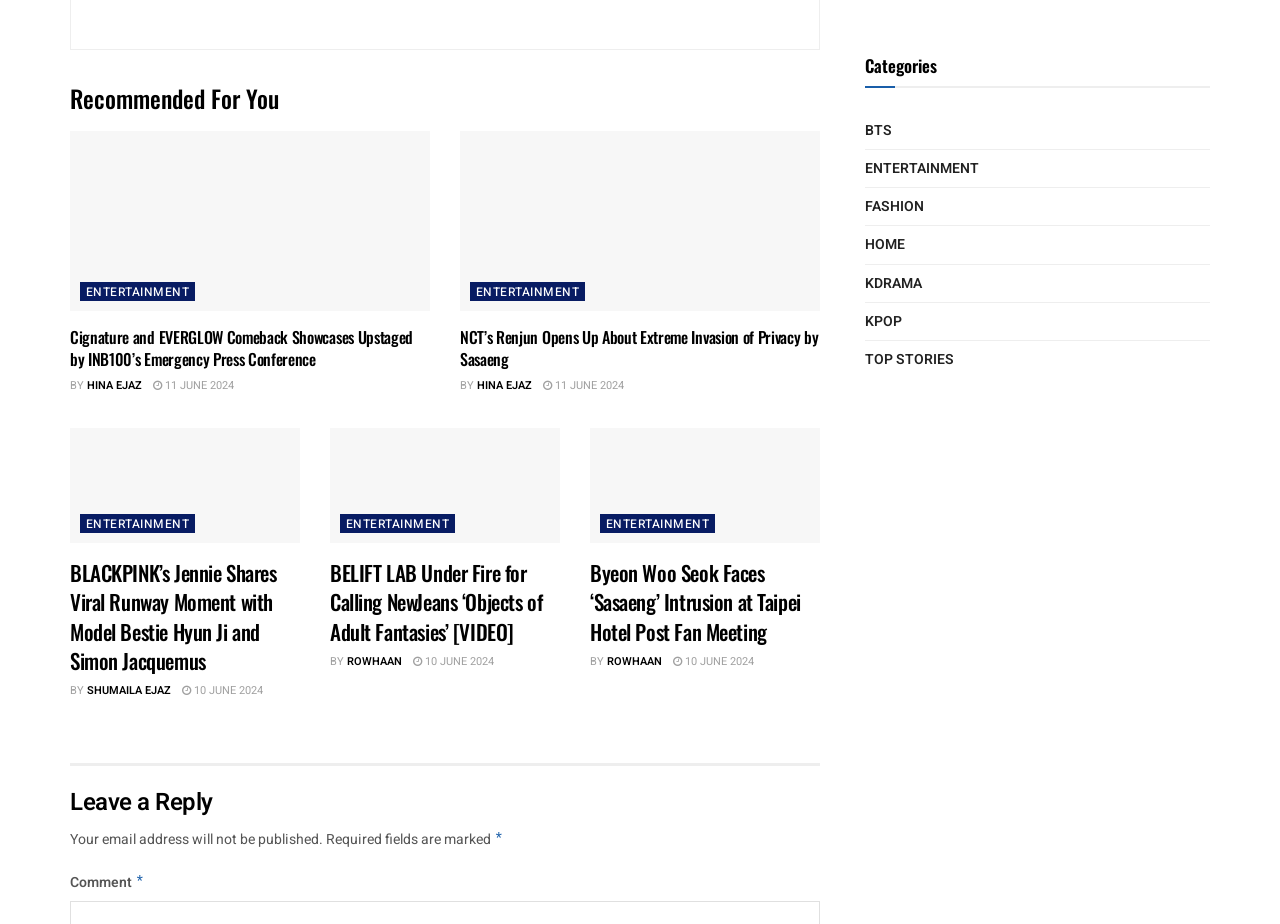Provide a short, one-word or phrase answer to the question below:
What is the title of the first article?

Cignature and EVERGLOW Comeback Showcases Upstaged by INB100’s Emergency Press Conference